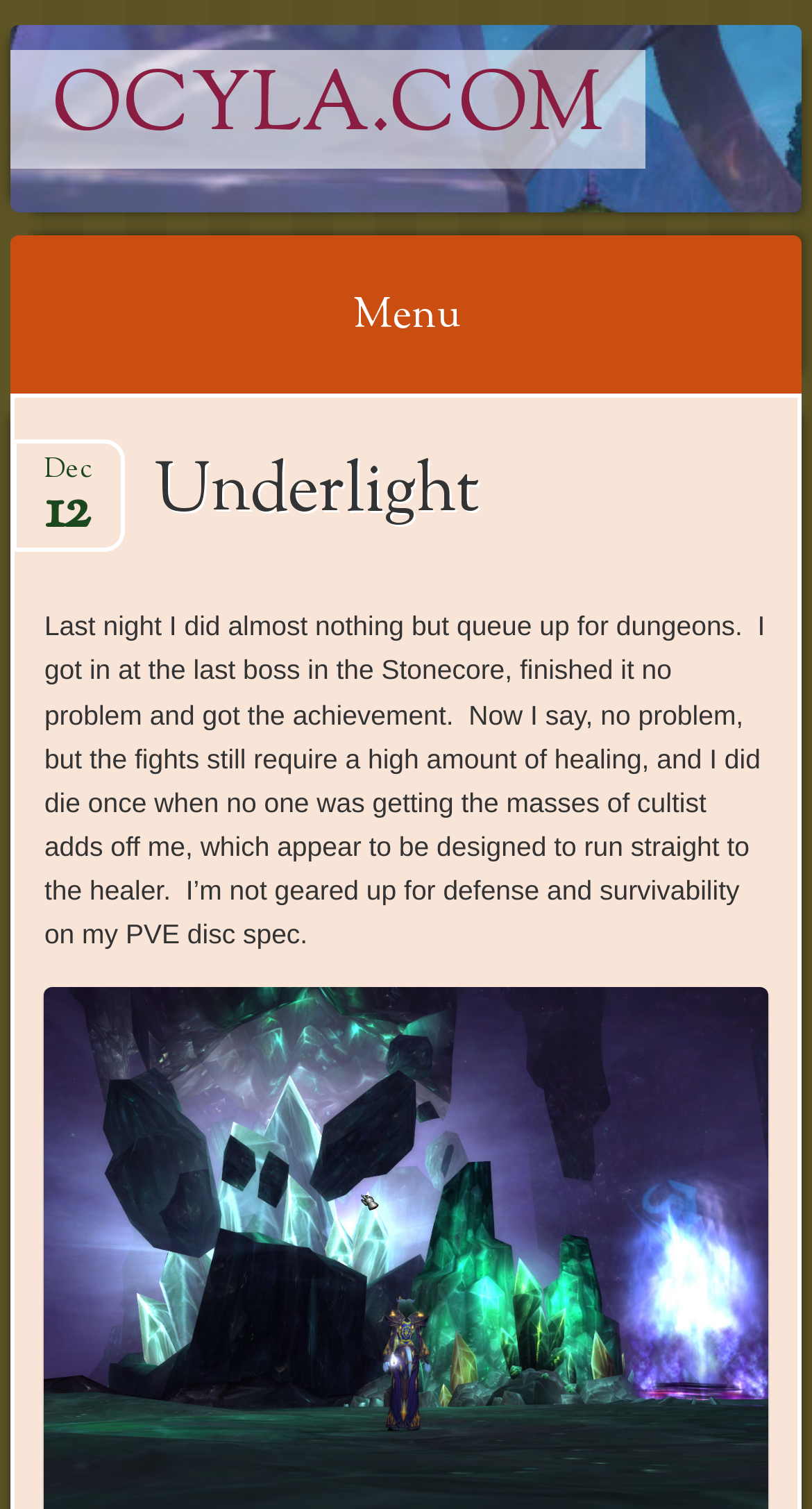What is the name of the website?
Examine the webpage screenshot and provide an in-depth answer to the question.

The name of the website can be found in the top-left corner of the webpage, where it is written as 'ocyla.com' and also as a heading 'OCYLA.COM'.